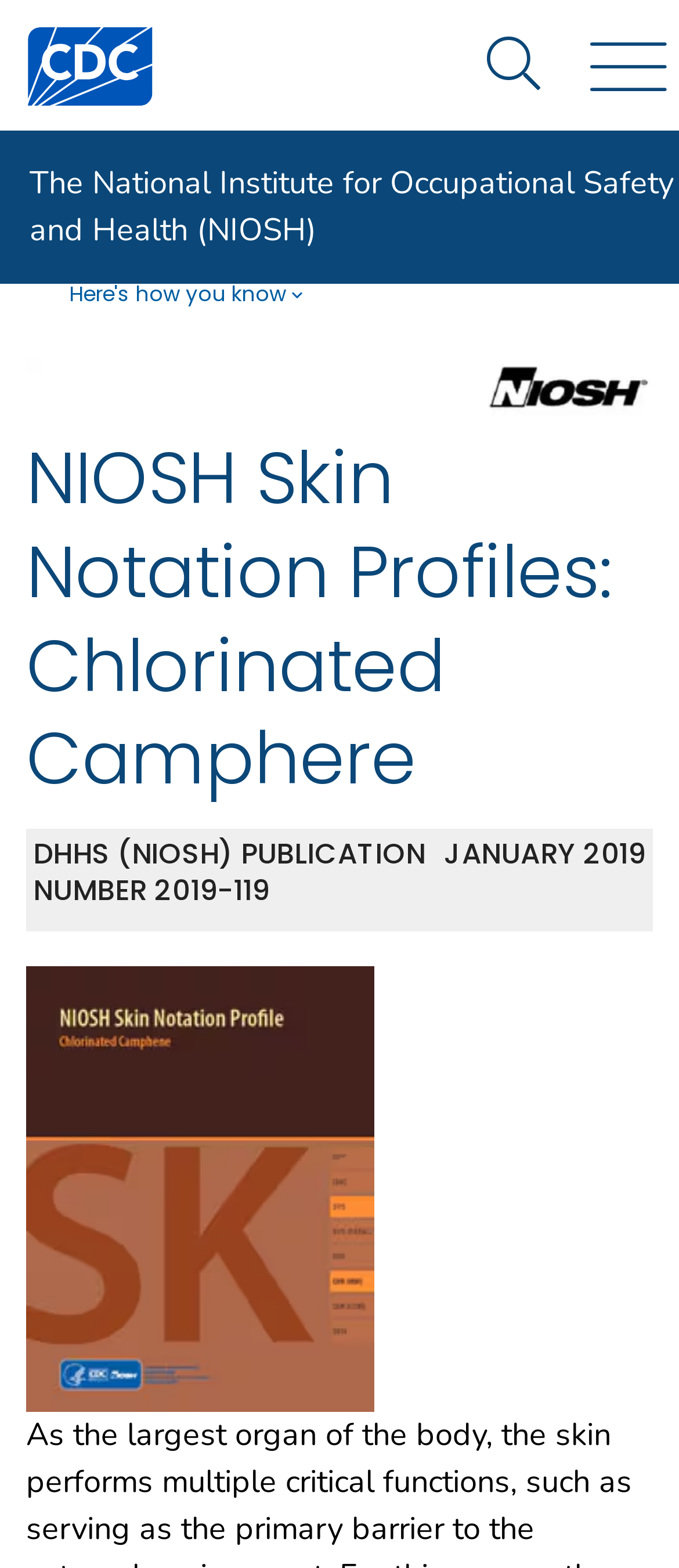Calculate the bounding box coordinates for the UI element based on the following description: "alt="CDC Logo"". Ensure the coordinates are four float numbers between 0 and 1, i.e., [left, top, right, bottom].

[0.036, 0.016, 0.228, 0.07]